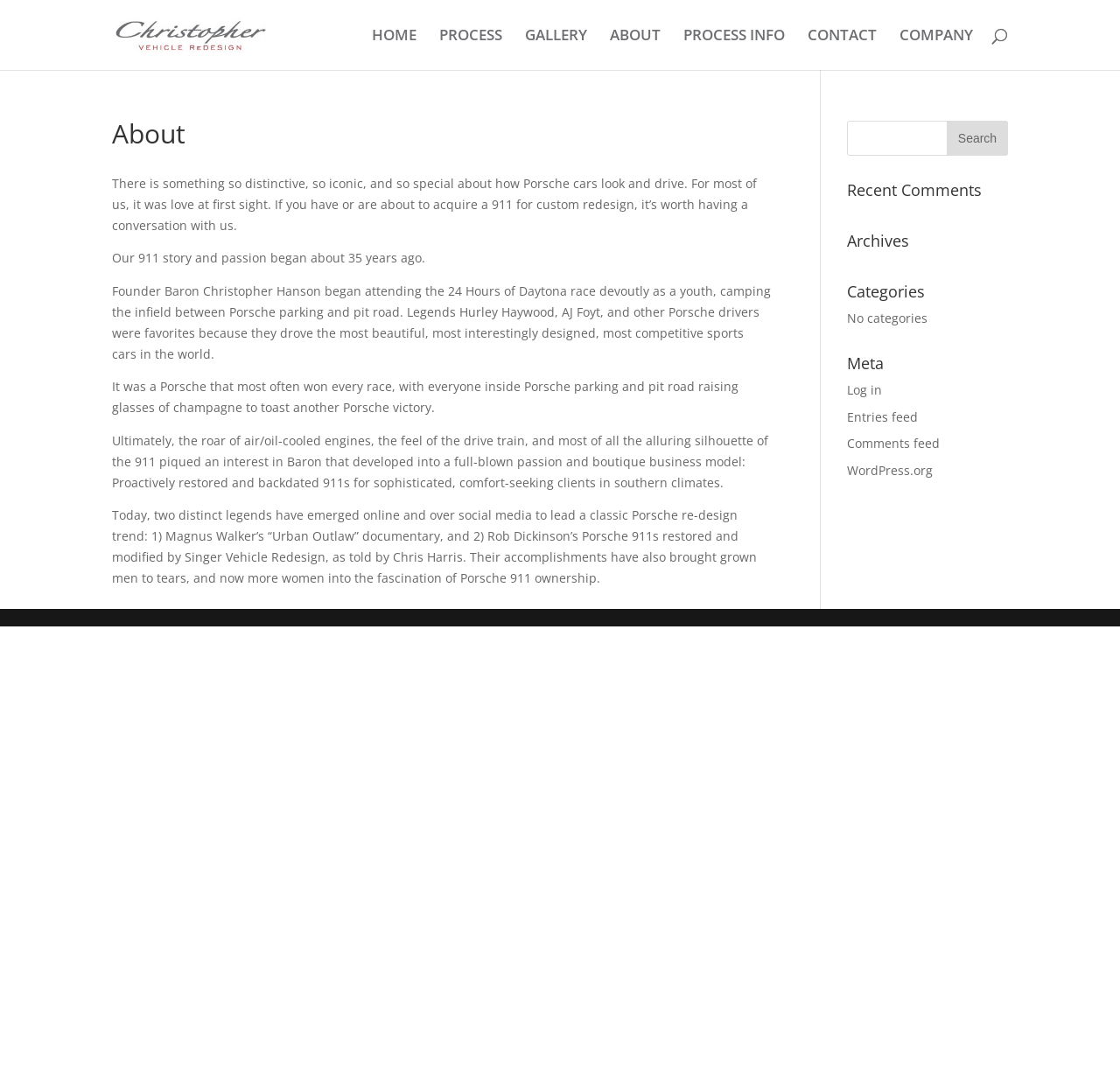Please identify the bounding box coordinates for the region that you need to click to follow this instruction: "Click the CONTACT link".

[0.721, 0.027, 0.783, 0.065]